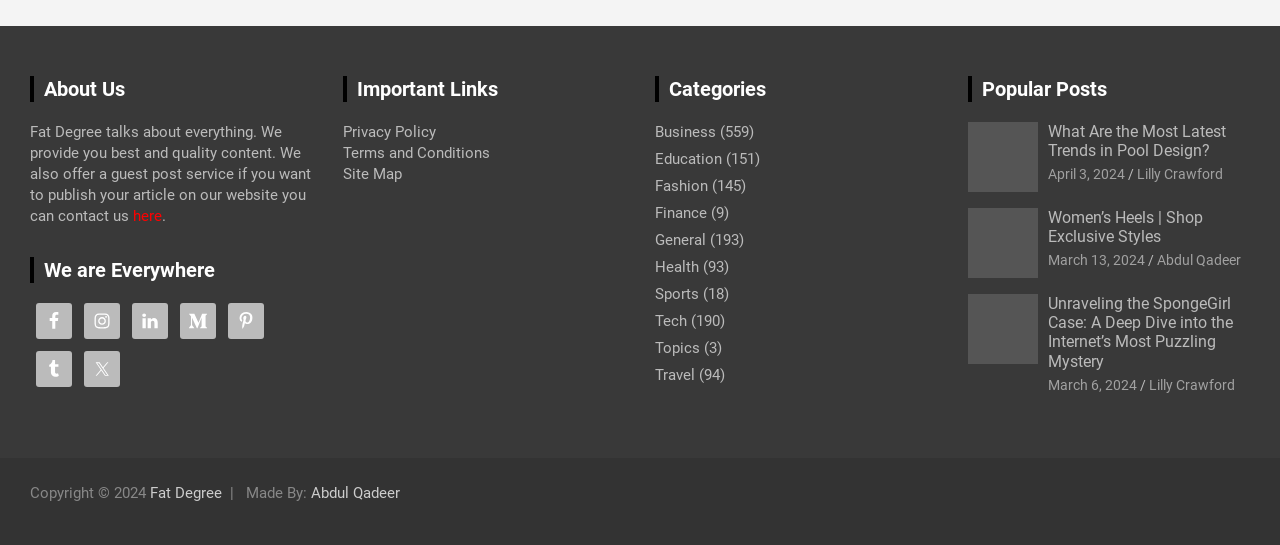What is the name of the website?
Utilize the information in the image to give a detailed answer to the question.

The name of the website can be found at the bottom of the webpage, where it says 'Copyright © 2024 Fat Degree'.